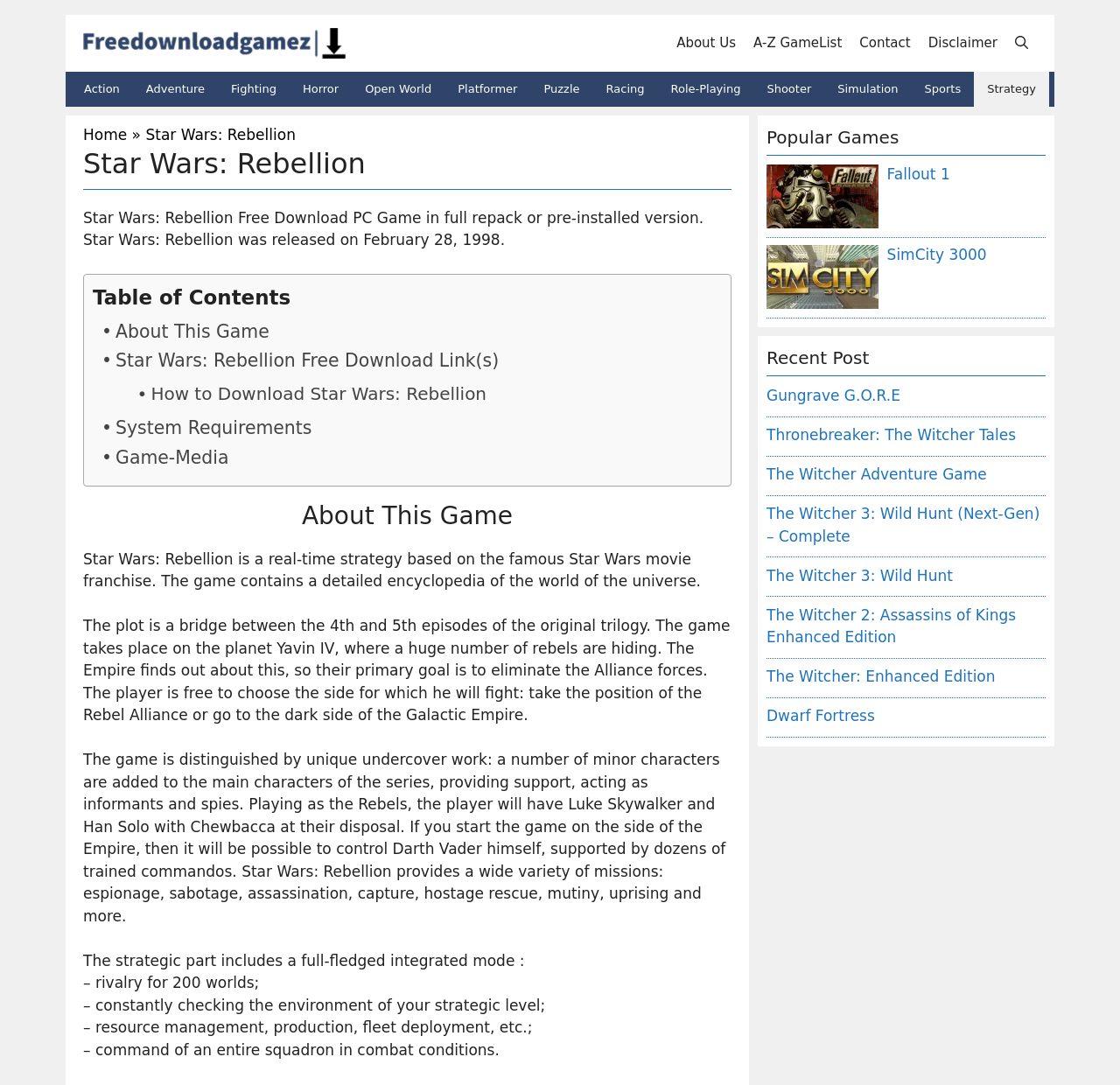Describe in detail what you see on the webpage.

This webpage is about downloading the PC game "Star Wars: Rebellion" in full repack or pre-installed version. At the top, there is a banner with a link to "Free Download Game 'z" and an image. Below the banner, there is a navigation menu with links to "About Us", "A-Z GameList", "Contact", "Disclaimer", and "Open Search Bar".

On the left side, there are links to various game genres, such as "Action", "Adventure", "Fighting", and more. Below these links, there is a section with a heading "Star Wars: Rebellion" and a brief description of the game. The game is a real-time strategy based on the Star Wars movie franchise, and it contains a detailed encyclopedia of the world of the universe.

The main content of the webpage is divided into sections, including "About This Game", "Star Wars: Rebellion Free Download Link(s)", "How to Download Star Wars: Rebellion", "System Requirements", and "Game-Media". The "About This Game" section provides a detailed description of the game, including its plot, gameplay, and features.

On the right side, there are two complementary sections. The top section has a heading "Popular Games" and displays images and links to games such as "Fallout 1" and "SimCity 3000". The bottom section has a heading "Recent Post" and displays links to various games, including "Gungrave G.O.R.E", "Thronebreaker: The Witcher Tales", and "The Witcher 3: Wild Hunt".